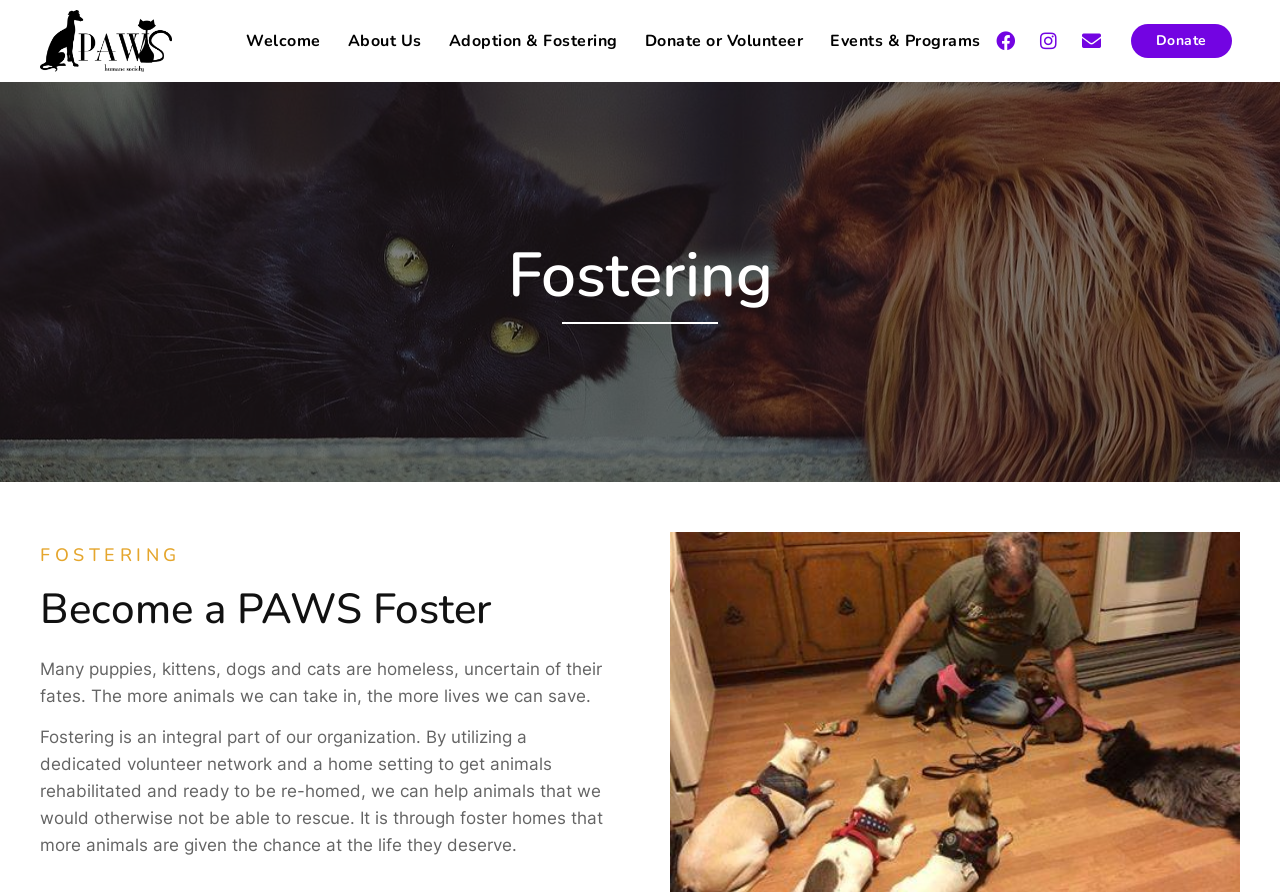Determine the bounding box coordinates of the clickable element necessary to fulfill the instruction: "Click on the 'Facebook' link". Provide the coordinates as four float numbers within the 0 to 1 range, i.e., [left, top, right, bottom].

[0.771, 0.024, 0.801, 0.067]